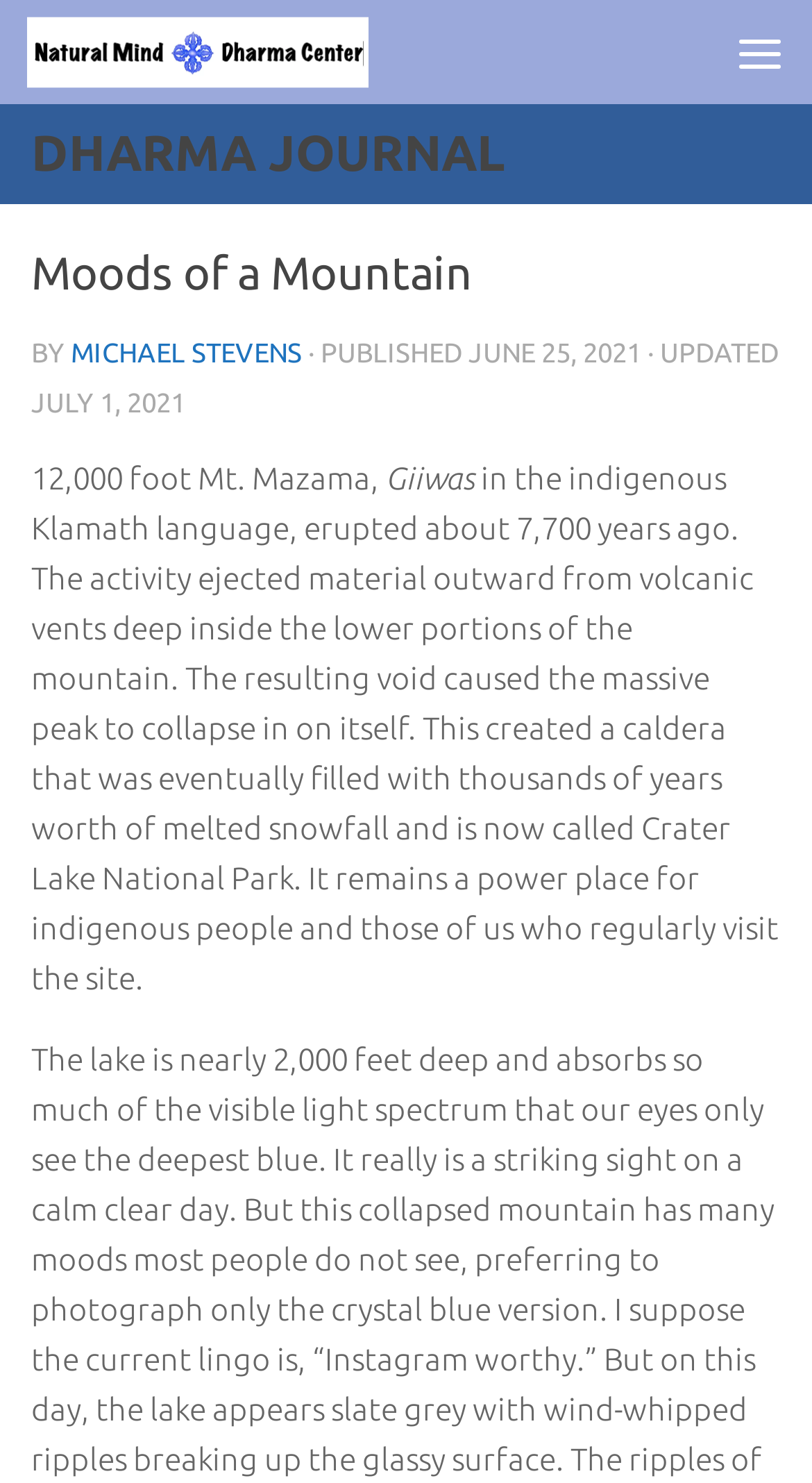For the given element description Michael Stevens, determine the bounding box coordinates of the UI element. The coordinates should follow the format (top-left x, top-left y, bottom-right x, bottom-right y) and be within the range of 0 to 1.

[0.087, 0.228, 0.372, 0.247]